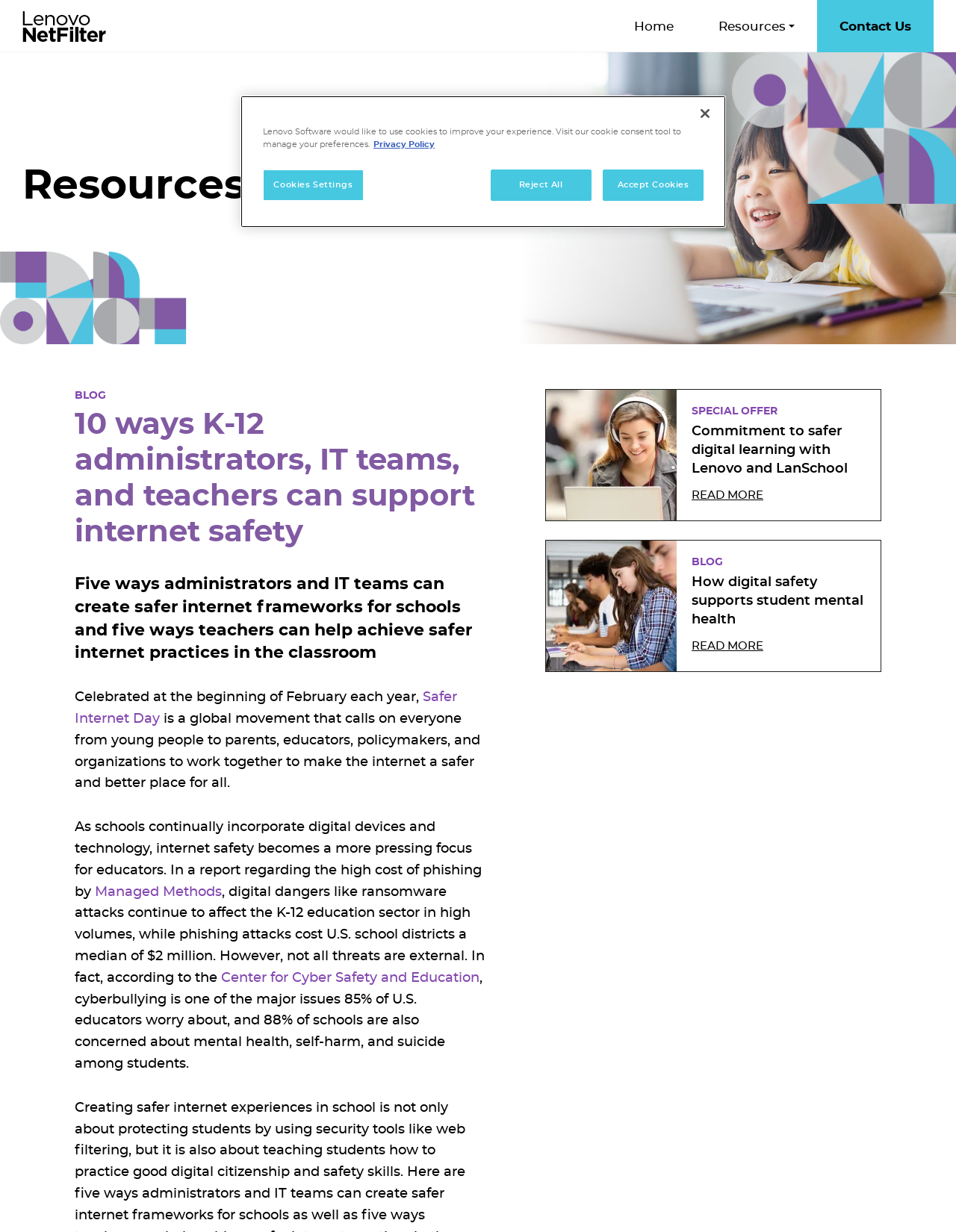Pinpoint the bounding box coordinates of the area that must be clicked to complete this instruction: "Learn about 3D Cone Beam Imaging".

None